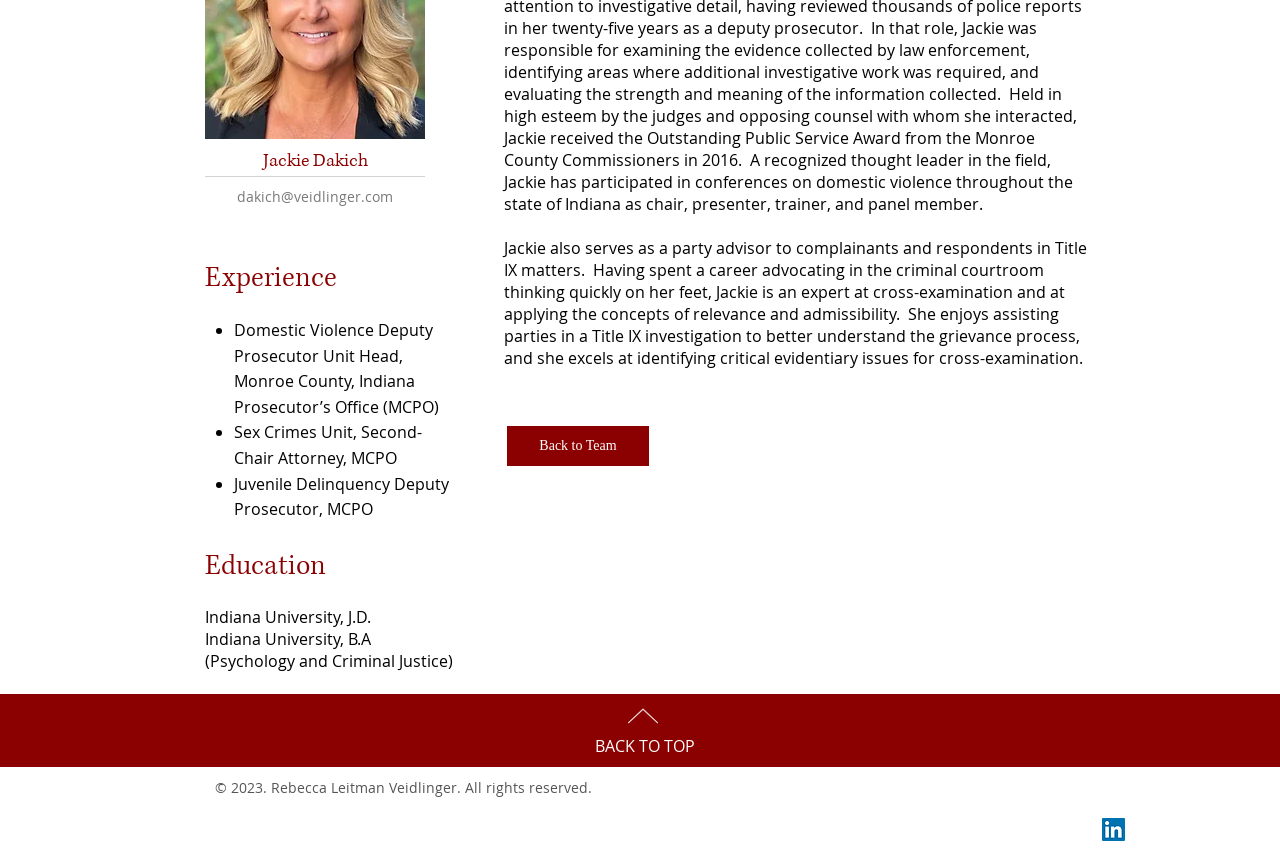Bounding box coordinates should be in the format (top-left x, top-left y, bottom-right x, bottom-right y) and all values should be floating point numbers between 0 and 1. Determine the bounding box coordinate for the UI element described as: dakich@veidlinger.com

[0.185, 0.219, 0.307, 0.241]